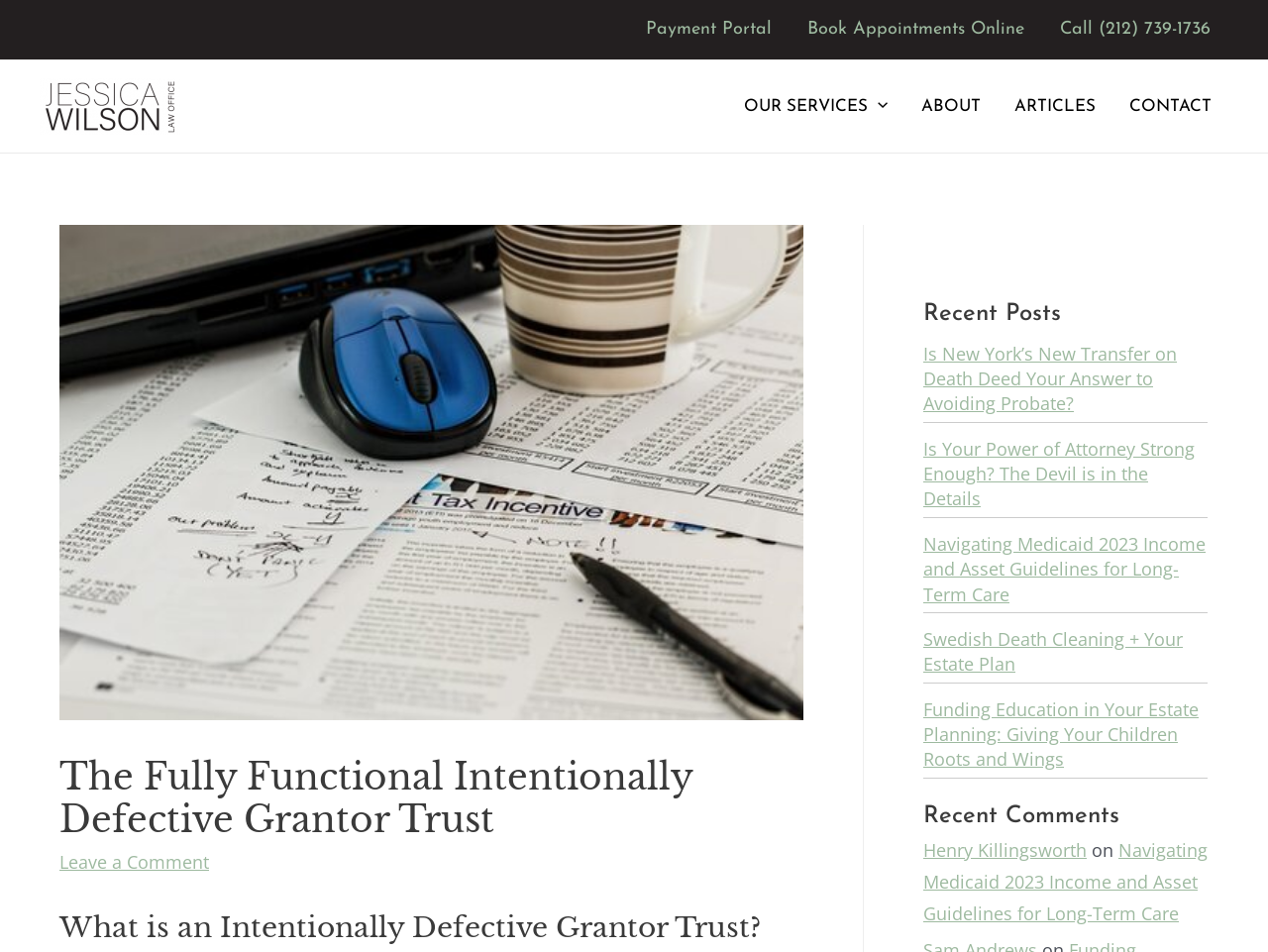Please answer the following question using a single word or phrase: 
What is the purpose of the 'Call (212) 739-1736' link?

To contact the law office